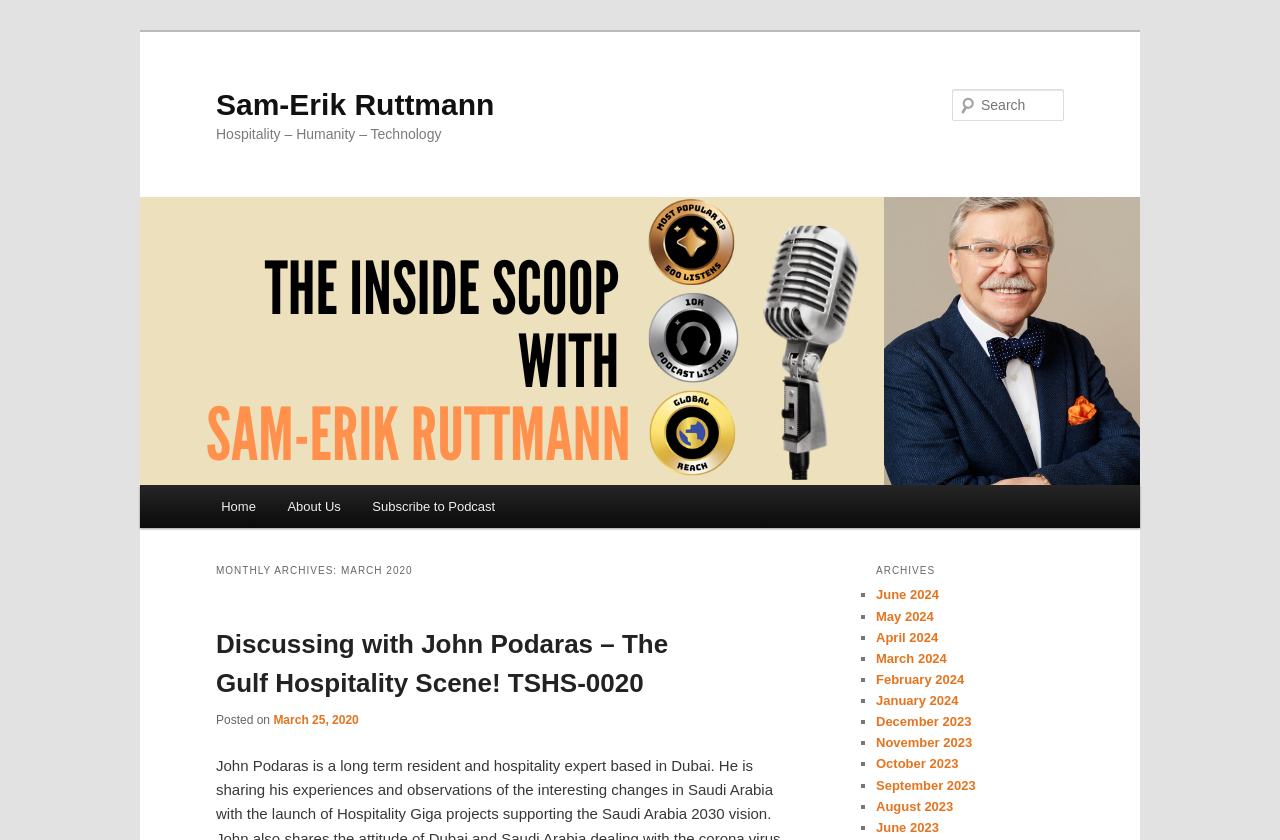Give a short answer using one word or phrase for the question:
What is the text of the first heading?

Sam-Erik Ruttmann